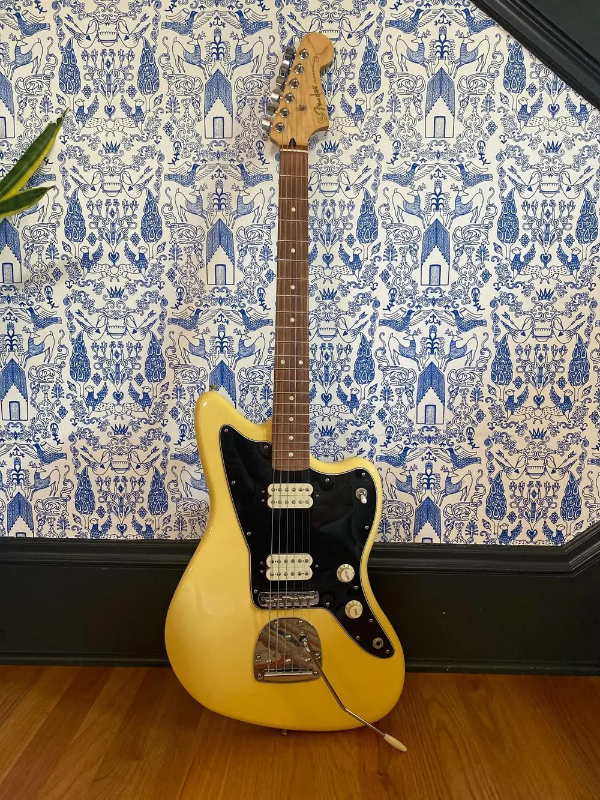What is the pattern of the wallpaper?
Answer the question with detailed information derived from the image.

The caption describes the wallpaper as having a 'striking blue and white patterned' design, which serves as a vibrant backdrop for the guitar.